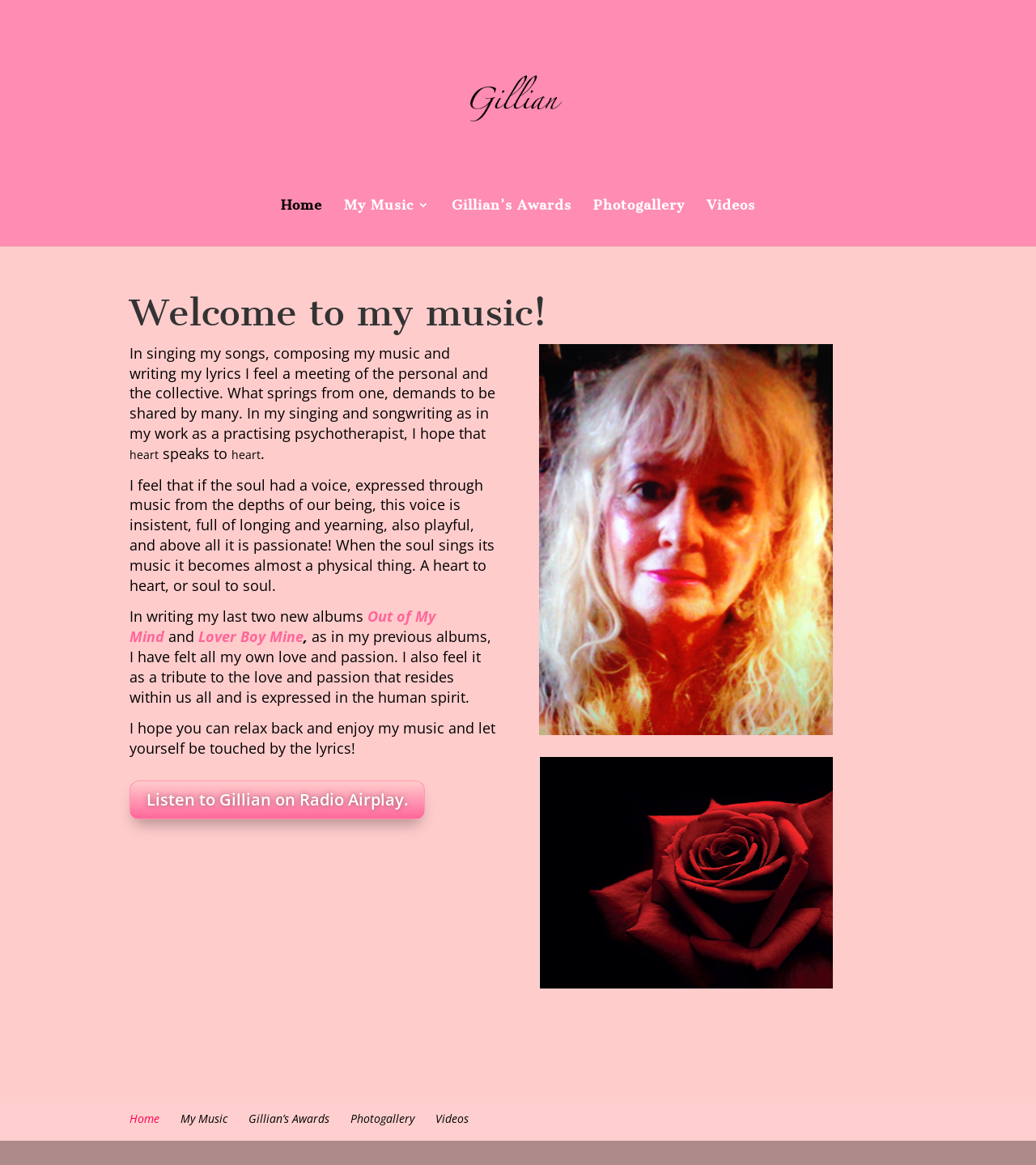From the element description: "alt="Gillian Patterson - Jazz musician"", extract the bounding box coordinates of the UI element. The coordinates should be expressed as four float numbers between 0 and 1, in the order [left, top, right, bottom].

[0.353, 0.077, 0.651, 0.09]